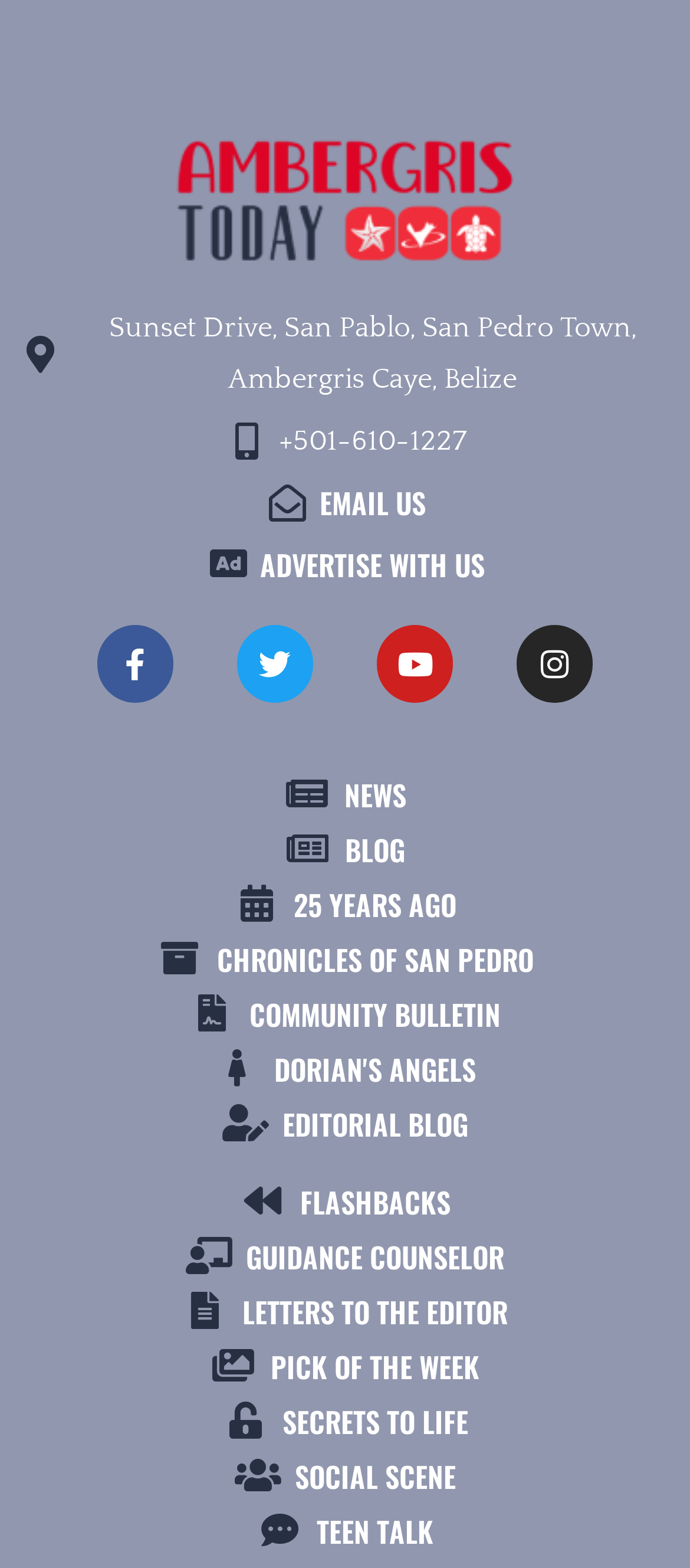Locate the UI element described by Blog and provide its bounding box coordinates. Use the format (top-left x, top-left y, bottom-right x, bottom-right y) with all values as floating point numbers between 0 and 1.

[0.227, 0.528, 0.773, 0.555]